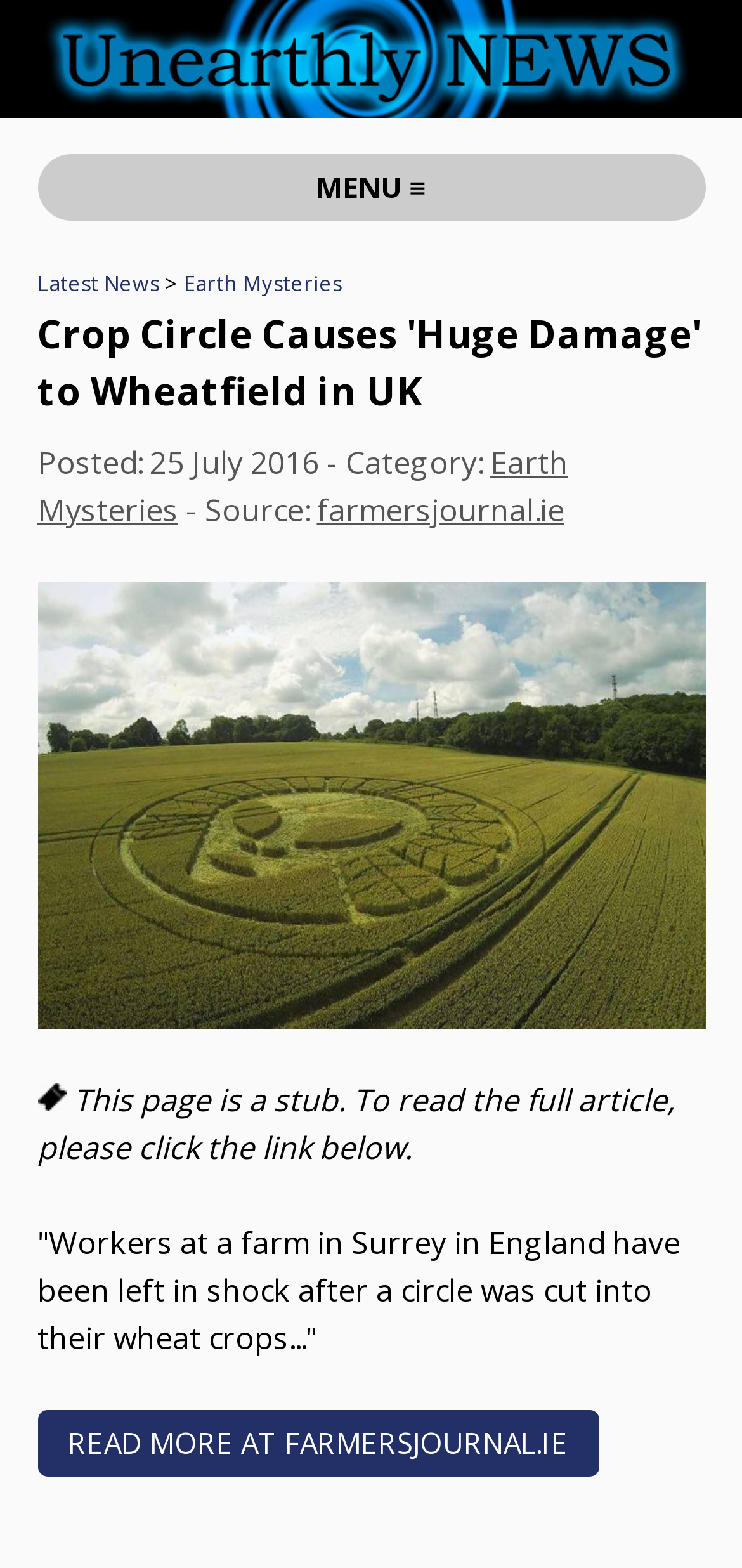Using the information in the image, could you please answer the following question in detail:
What is the source of the article?

I found the source of the article by looking at the text 'Source:' and the link 'farmersjournal.ie' next to it, which indicates the source of the article.